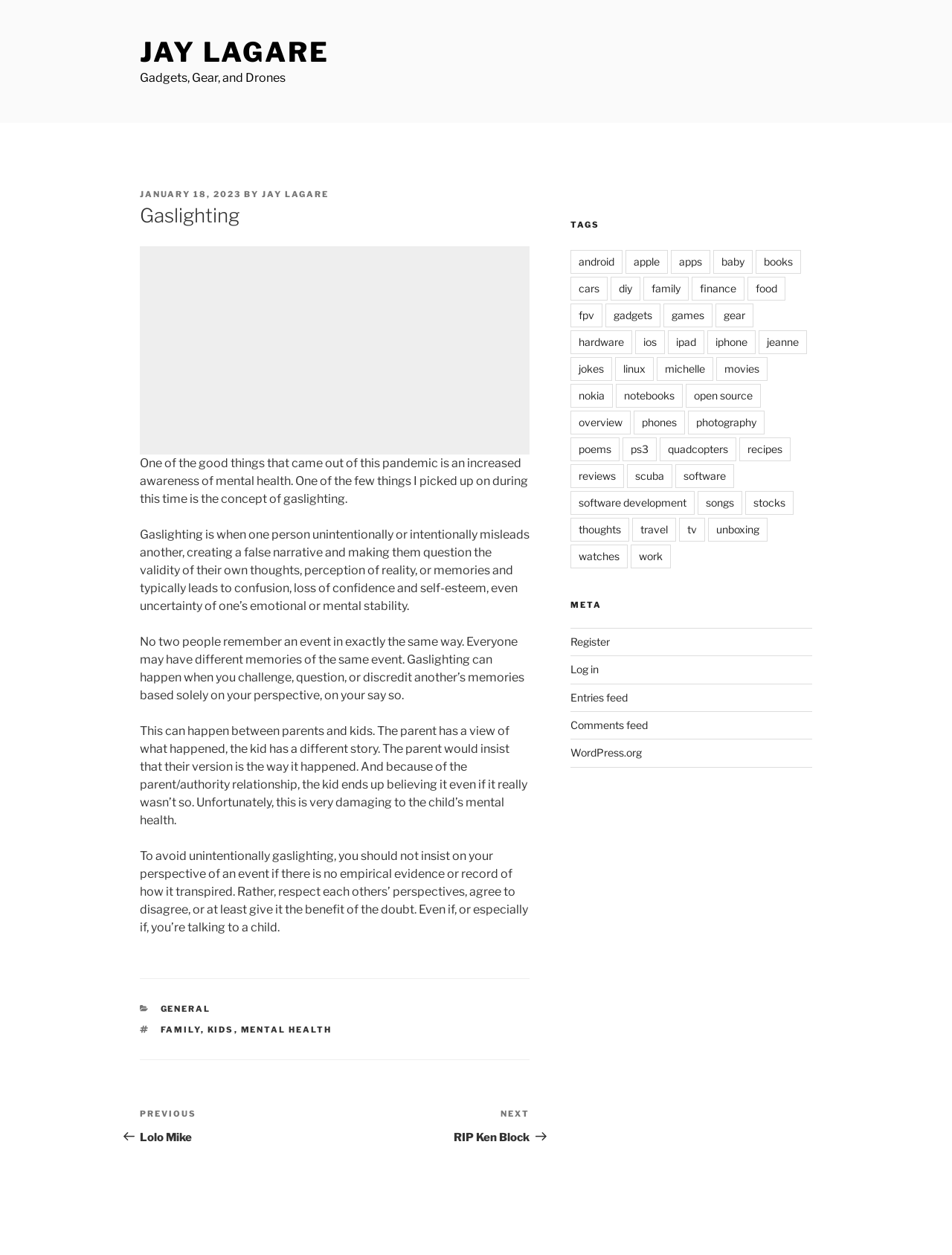Locate the bounding box coordinates of the clickable region necessary to complete the following instruction: "Click on the 'FAMILY' tag". Provide the coordinates in the format of four float numbers between 0 and 1, i.e., [left, top, right, bottom].

[0.218, 0.816, 0.246, 0.824]